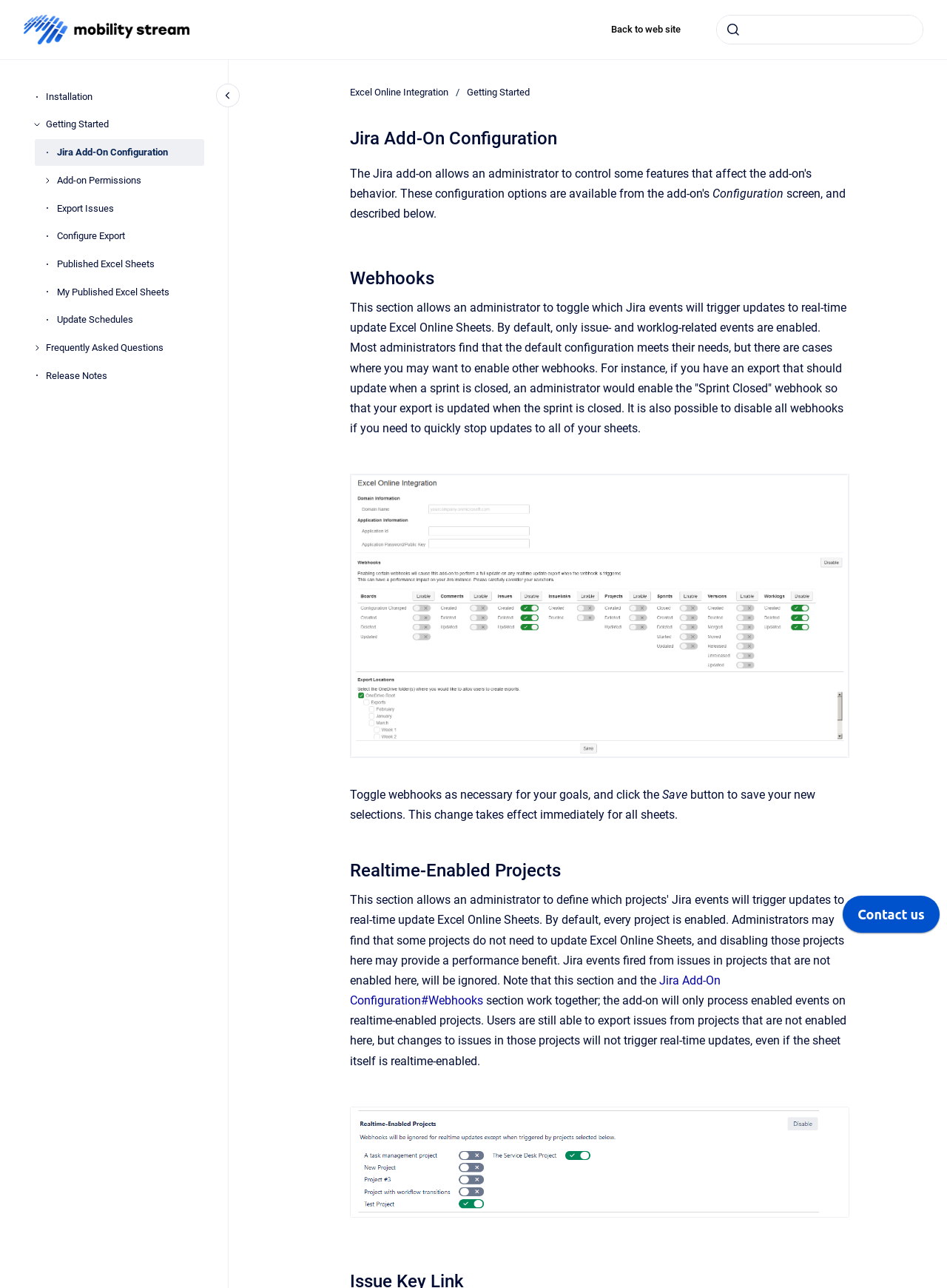Highlight the bounding box coordinates of the element you need to click to perform the following instruction: "Configure Export."

[0.06, 0.173, 0.216, 0.194]